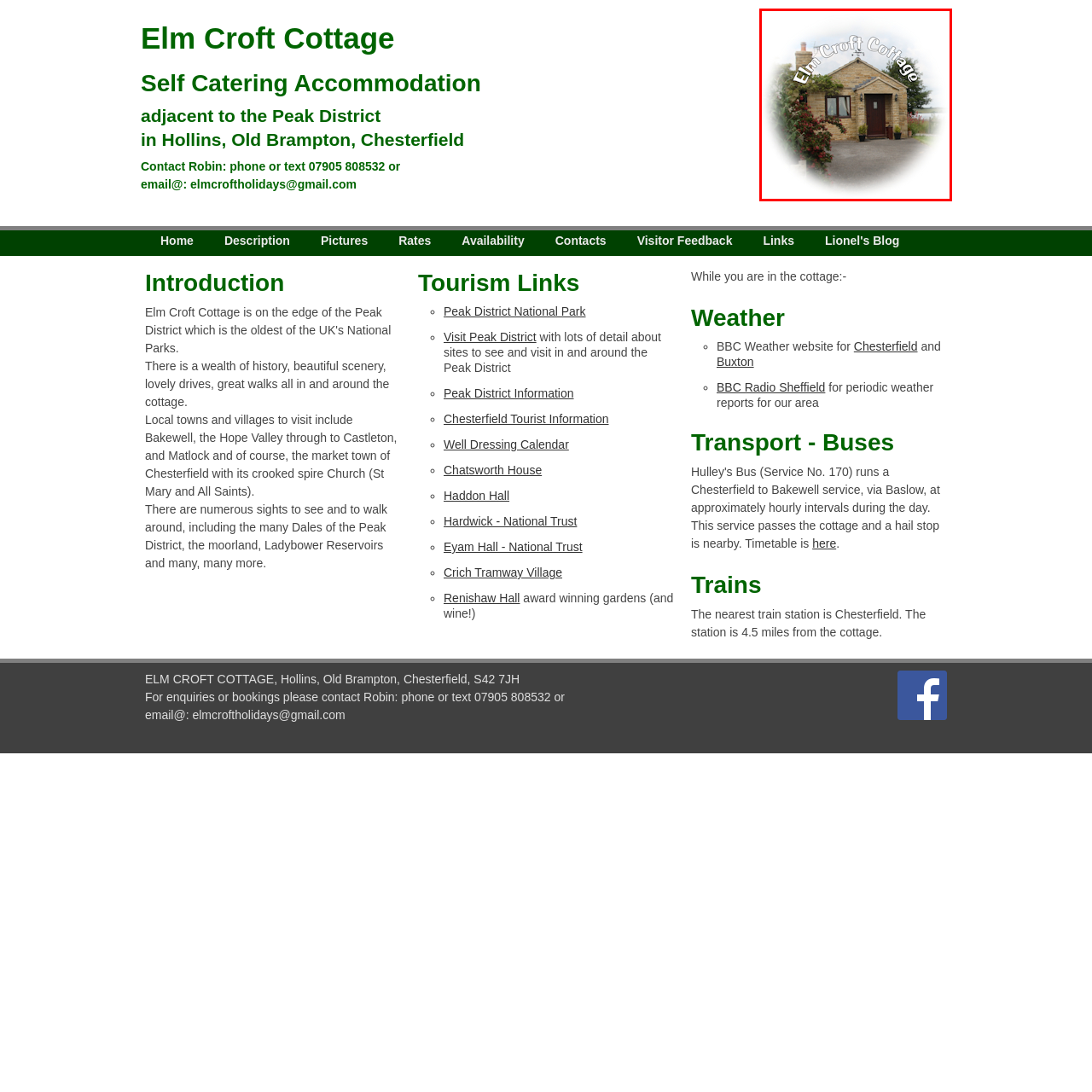Where is the cottage located?
Look at the image section surrounded by the red bounding box and provide a concise answer in one word or phrase.

Hollins, Old Brampton